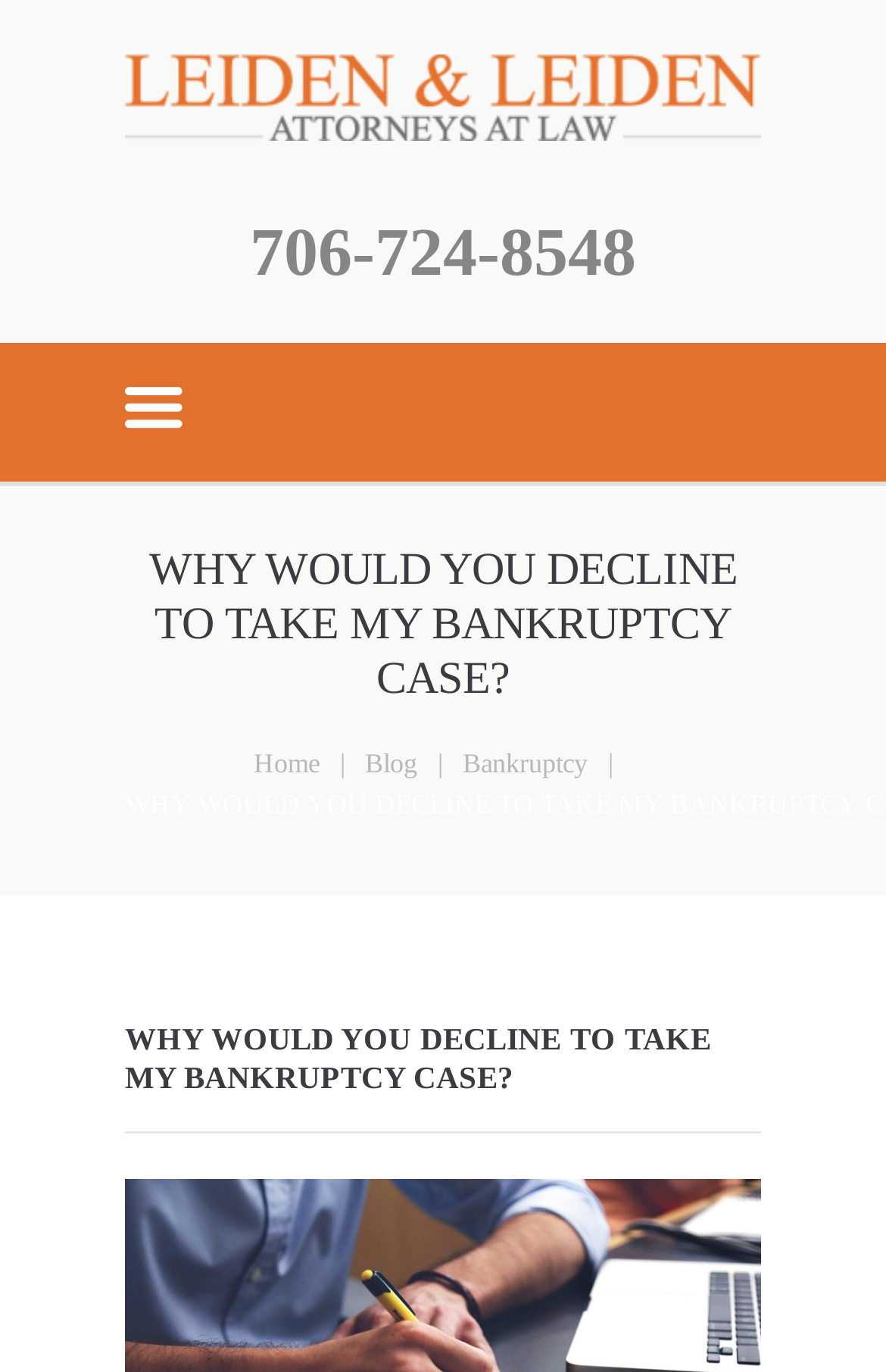How many links are there in the top section?
Examine the image and provide an in-depth answer to the question.

I counted the number of link elements in the top section of the webpage, which are 'Home', 'Blog', and 'Bankruptcy', and found that there are 3 links.